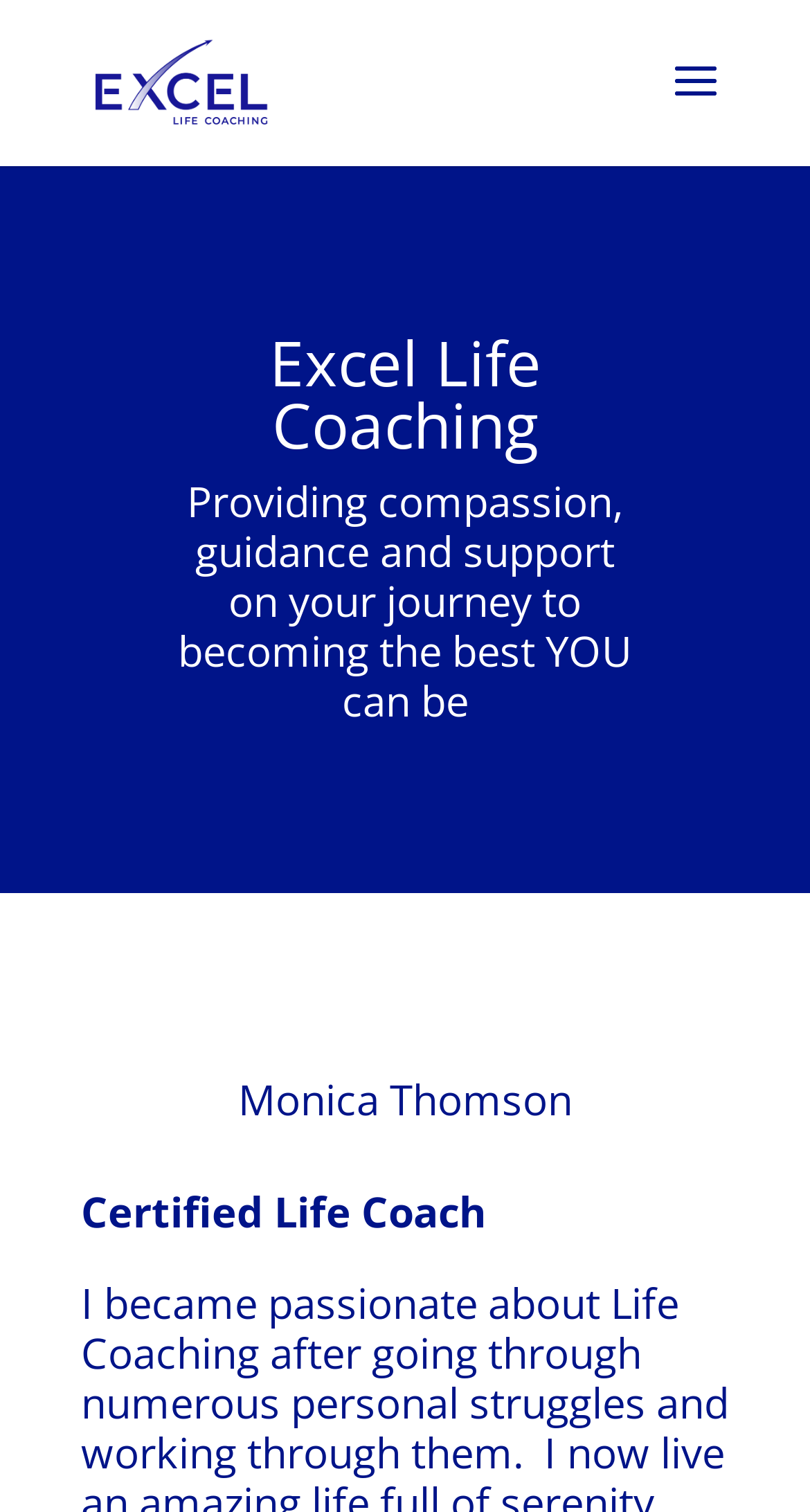Please find the bounding box for the following UI element description. Provide the coordinates in (top-left x, top-left y, bottom-right x, bottom-right y) format, with values between 0 and 1: alt="Excel Life Coaching"

[0.113, 0.033, 0.334, 0.071]